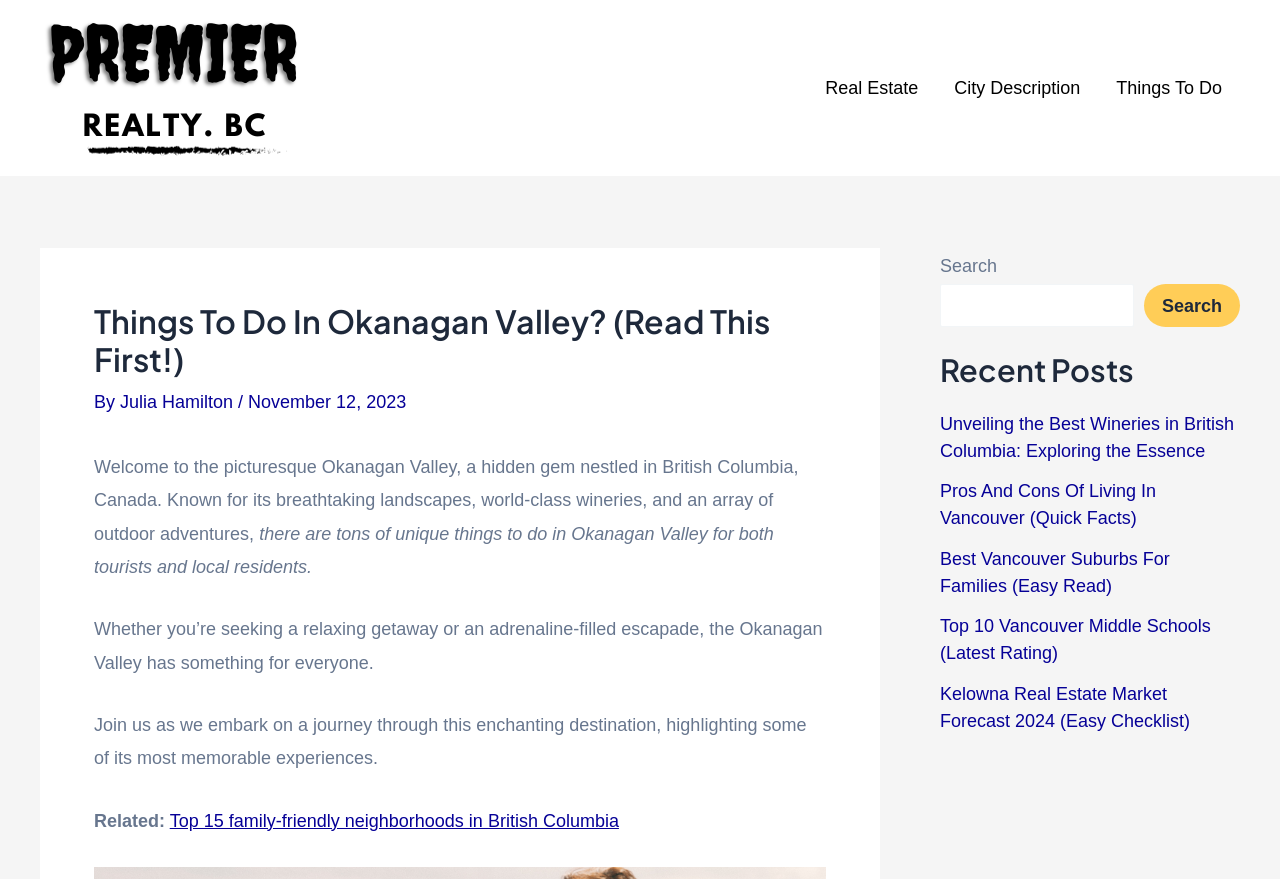Determine the bounding box coordinates for the area that should be clicked to carry out the following instruction: "Search for something".

[0.734, 0.323, 0.886, 0.372]